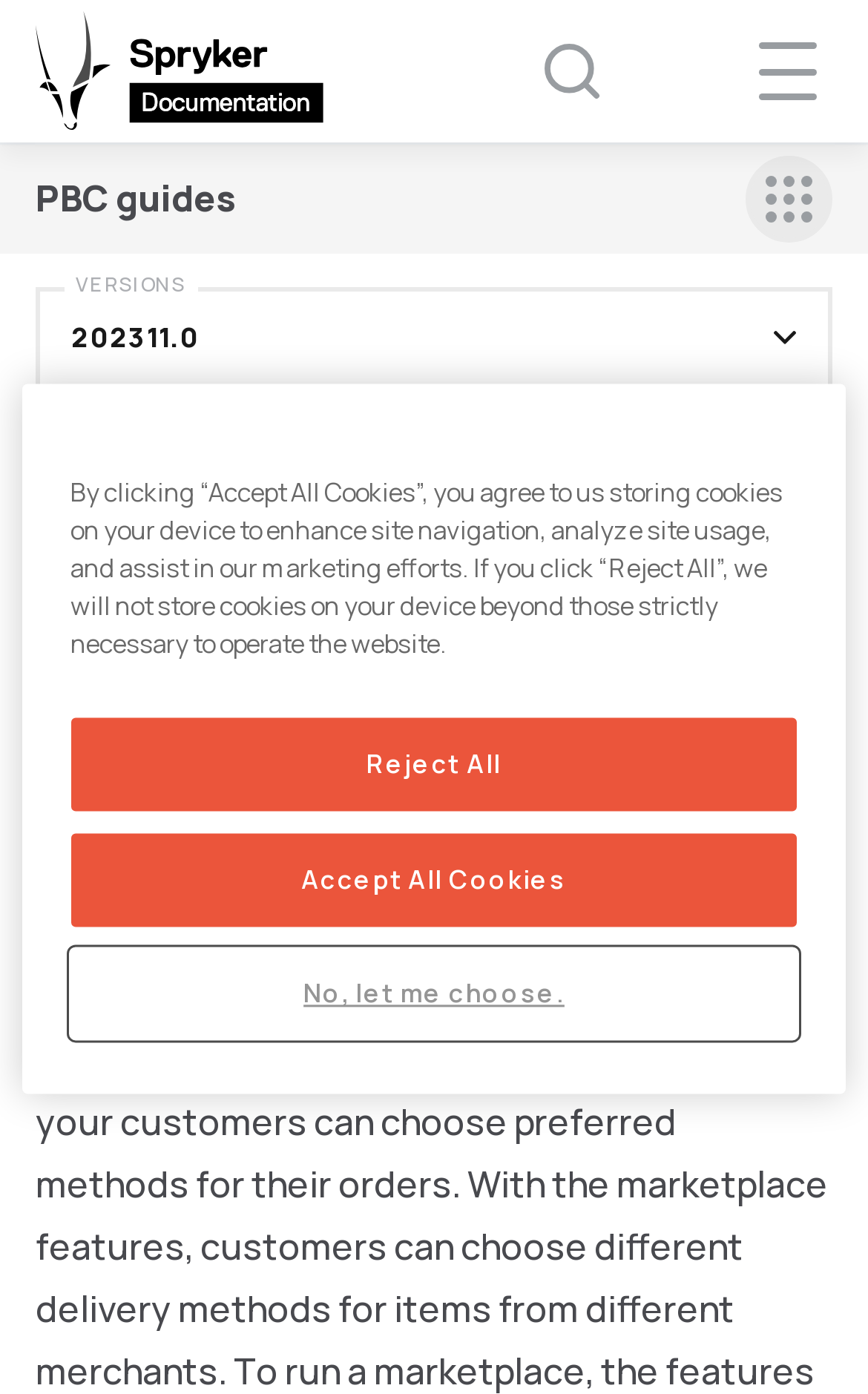What is the last updated date of the Carrier Management page?
Using the image, provide a concise answer in one word or a short phrase.

November 17, 2023